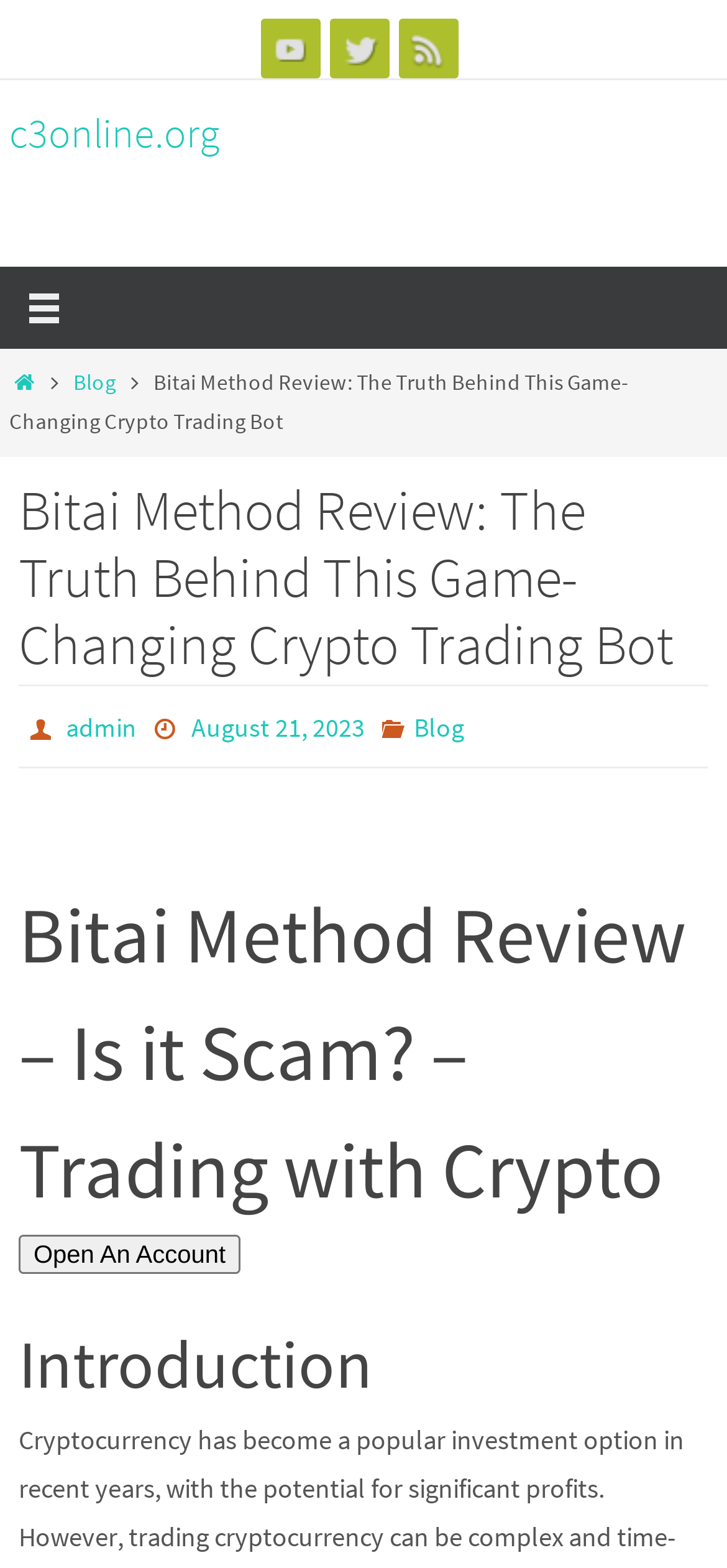Generate a comprehensive description of the webpage.

The webpage is a review of the Bitai Method, a crypto trading bot. At the top, there are three social media links, YouTube, Twitter, and RSS, each accompanied by an image, aligned horizontally and centered. Below these links, there is a website logo, "c3online.org", on the left side. 

On the top-right corner, there is a button with an icon, and below it, there are navigation links, including "Home" and "Blog". The main title of the review, "Bitai Method Review: The Truth Behind This Game-Changing Crypto Trading Bot", is displayed prominently in the middle of the page. 

Below the title, there is information about the author, "admin", and the date of publication, "August 21, 2023". The review is categorized under "Blog". The main content of the review is divided into sections, with headings such as "Bitai Method Review – Is it Scam? – Trading with Crypto" and "Introduction". There is a call-to-action button, "Open An Account", at the bottom of the page.